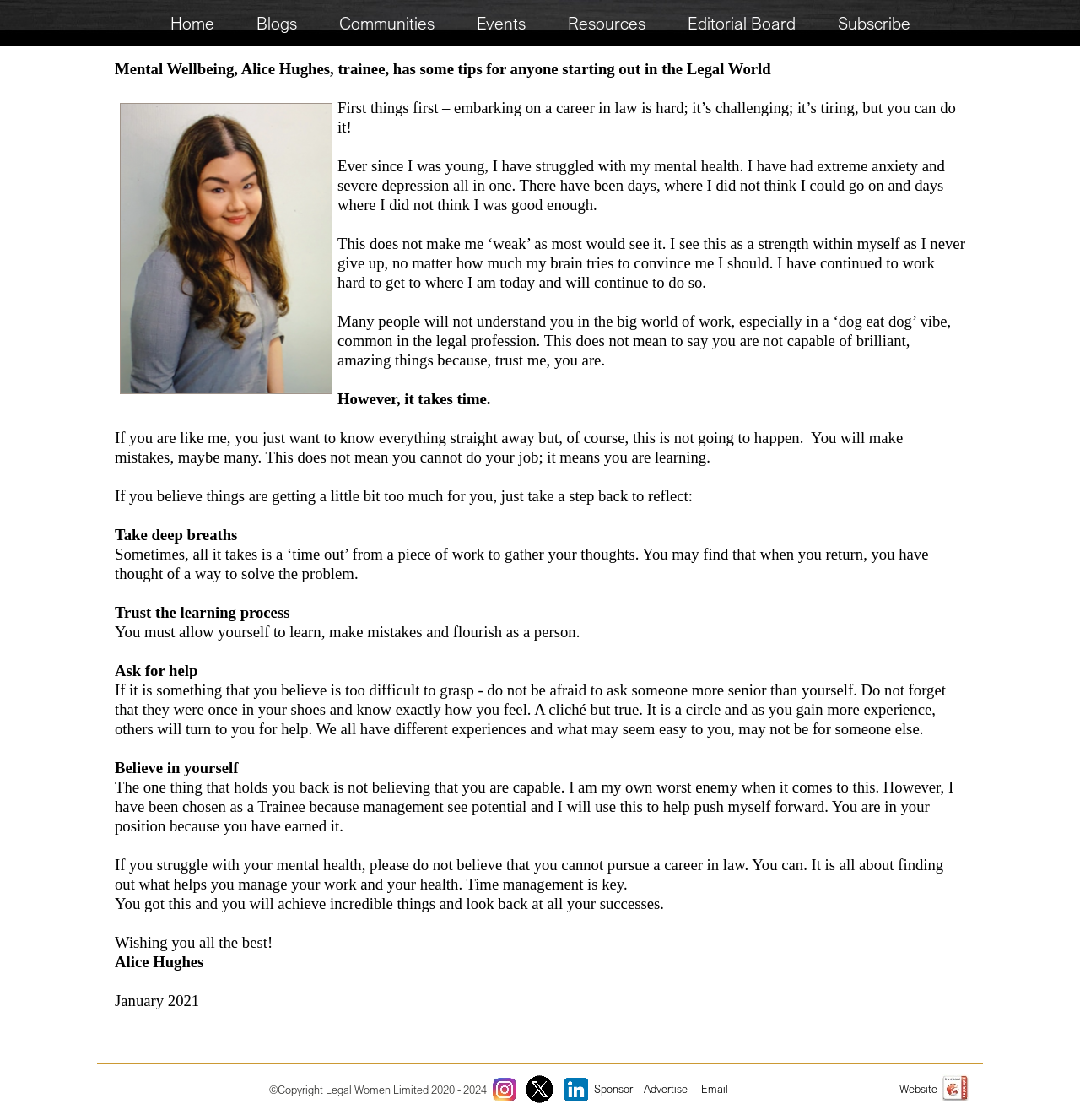Please specify the bounding box coordinates of the region to click in order to perform the following instruction: "Visit the Editorial Board".

[0.632, 0.011, 0.736, 0.03]